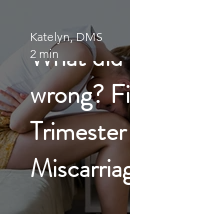How long does it take to read the post?
Your answer should be a single word or phrase derived from the screenshot.

two minutes